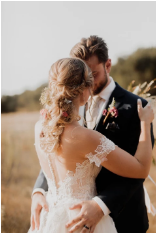Describe the image with as much detail as possible.

In a beautifully intimate moment, a bride and groom embrace amidst a serene, natural backdrop. The bride, dressed in an intricately detailed lace gown with a delicate open-back design, showcases her elegant hairstyle, adorned with floral accents. The groom, clad in a formal dark suit, gently holds her waist as they share a tender kiss, embodying the profound love and connection between them. Soft sunlight filters through the greenery in the background, creating a dreamy atmosphere perfect for capturing the essence of their wedding day. This image beautifully conveys the romance and joy that such a special occasion brings.